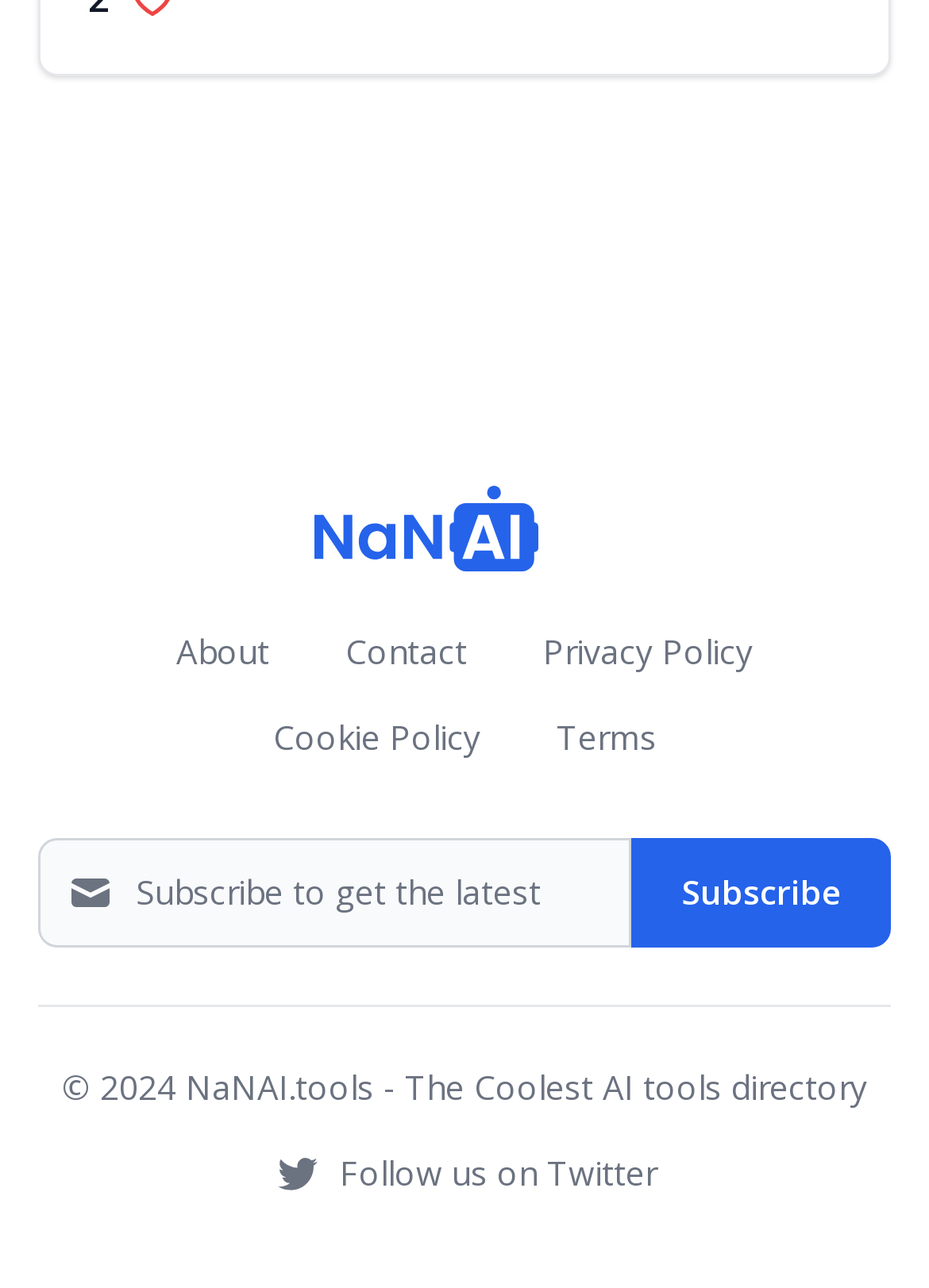Using the details from the image, please elaborate on the following question: What is the copyright year of the webpage?

The copyright information at the bottom of the webpage states '© 2024 NaNAI.tools', indicating that the webpage's copyright year is 2024.